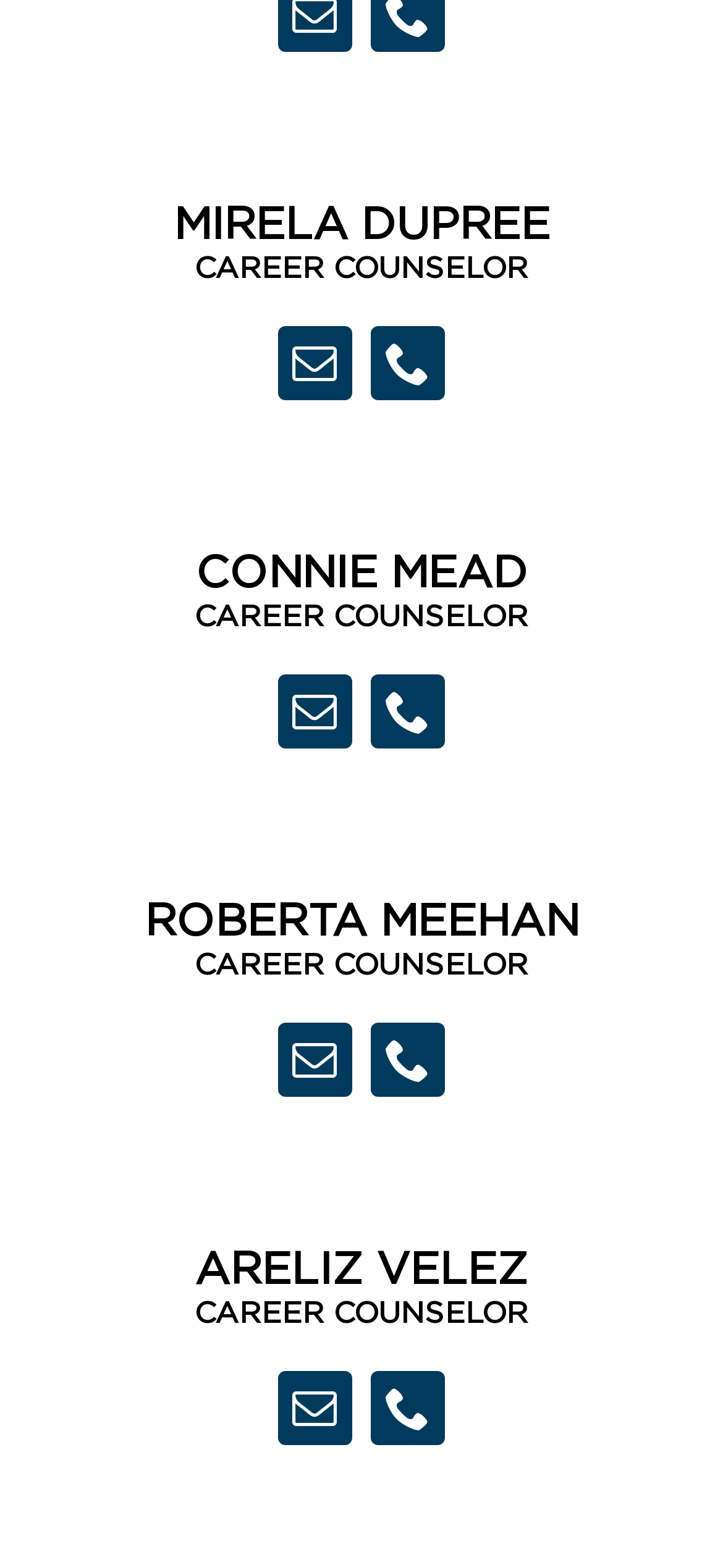Please provide a one-word or short phrase answer to the question:
What is the name of the first listed counselor?

MIRELA DUPREE